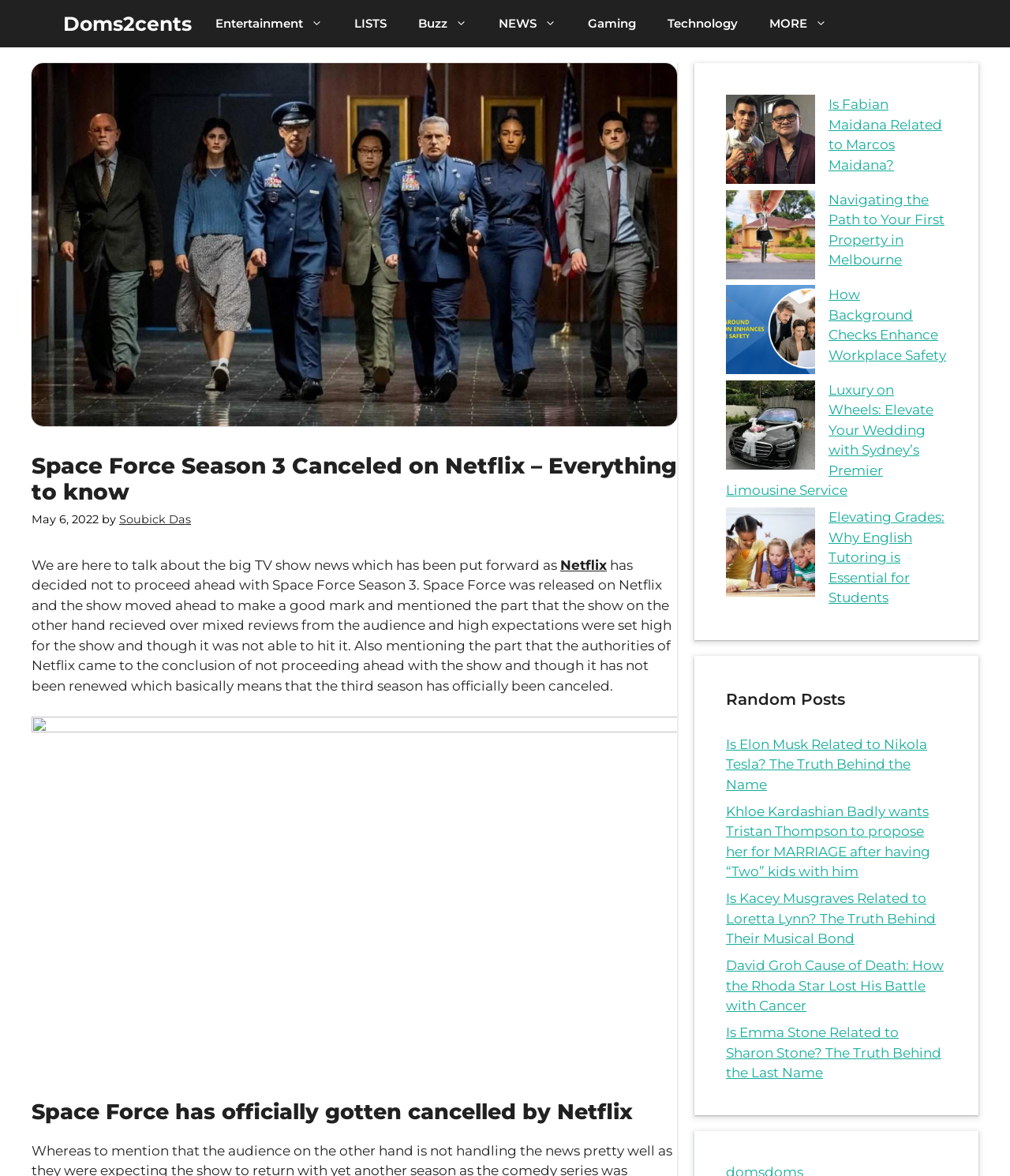Please find and provide the title of the webpage.

Space Force Season 3 Canceled on Netflix – Everything to know